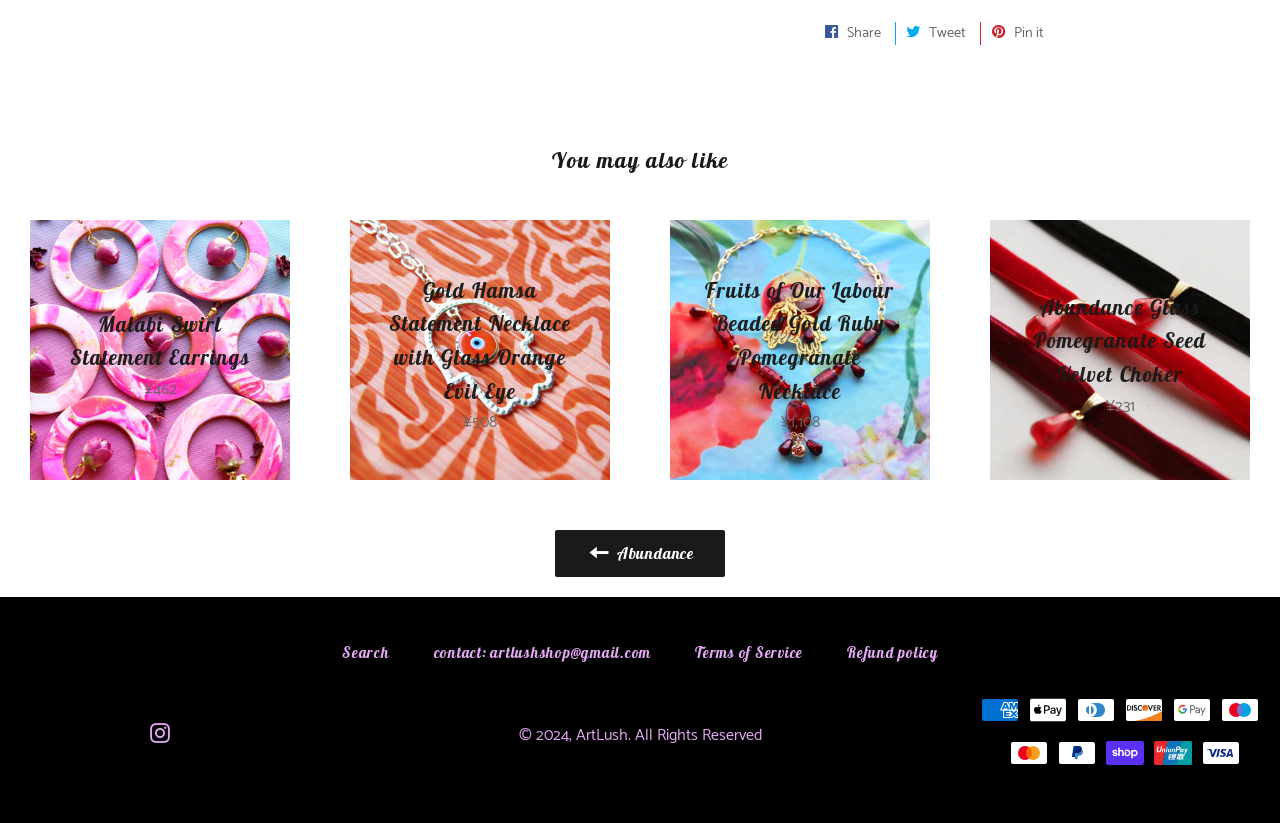Locate the bounding box coordinates of the element that should be clicked to execute the following instruction: "View Malabi Swirl Statement Earrings".

[0.023, 0.267, 0.227, 0.583]